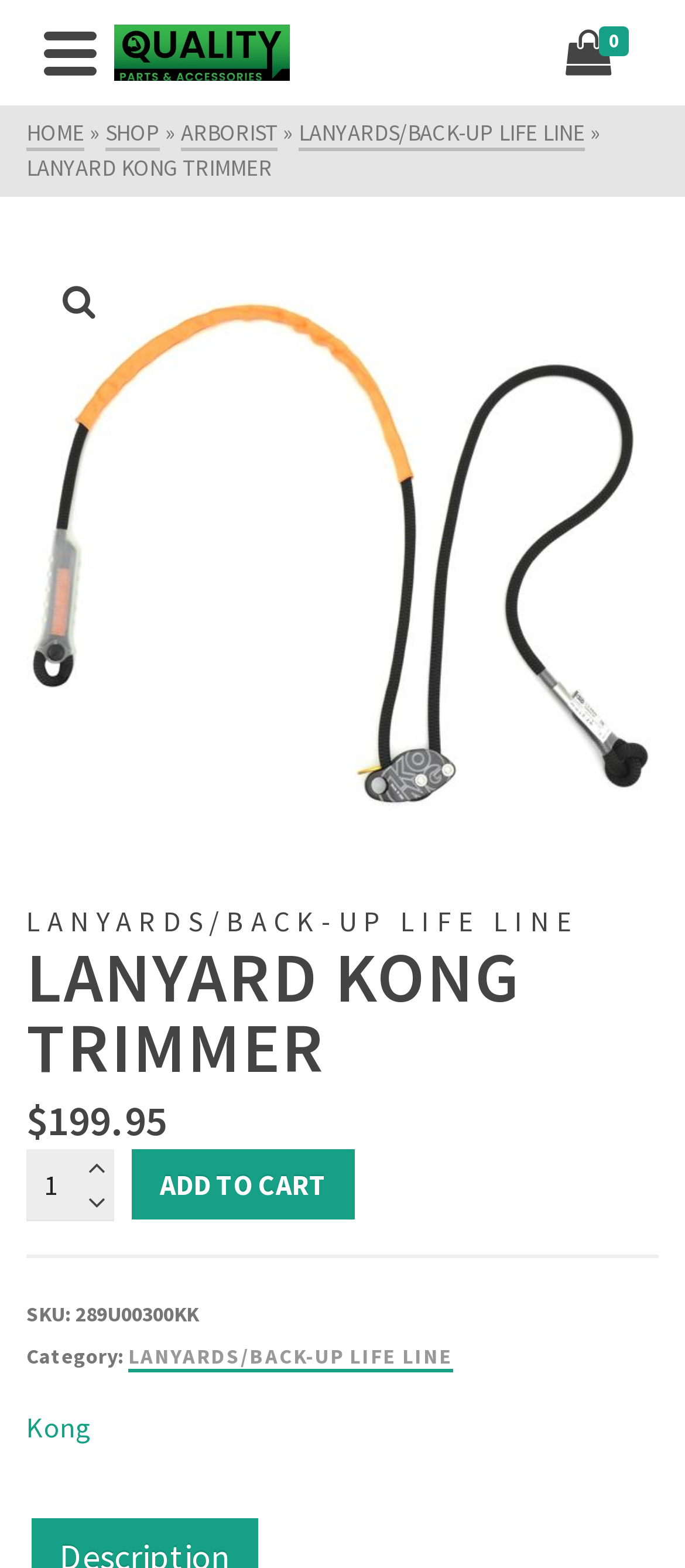Provide the bounding box coordinates of the section that needs to be clicked to accomplish the following instruction: "View 'LANYARDS/BACK-UP LIFE LINE' category."

[0.436, 0.075, 0.854, 0.096]